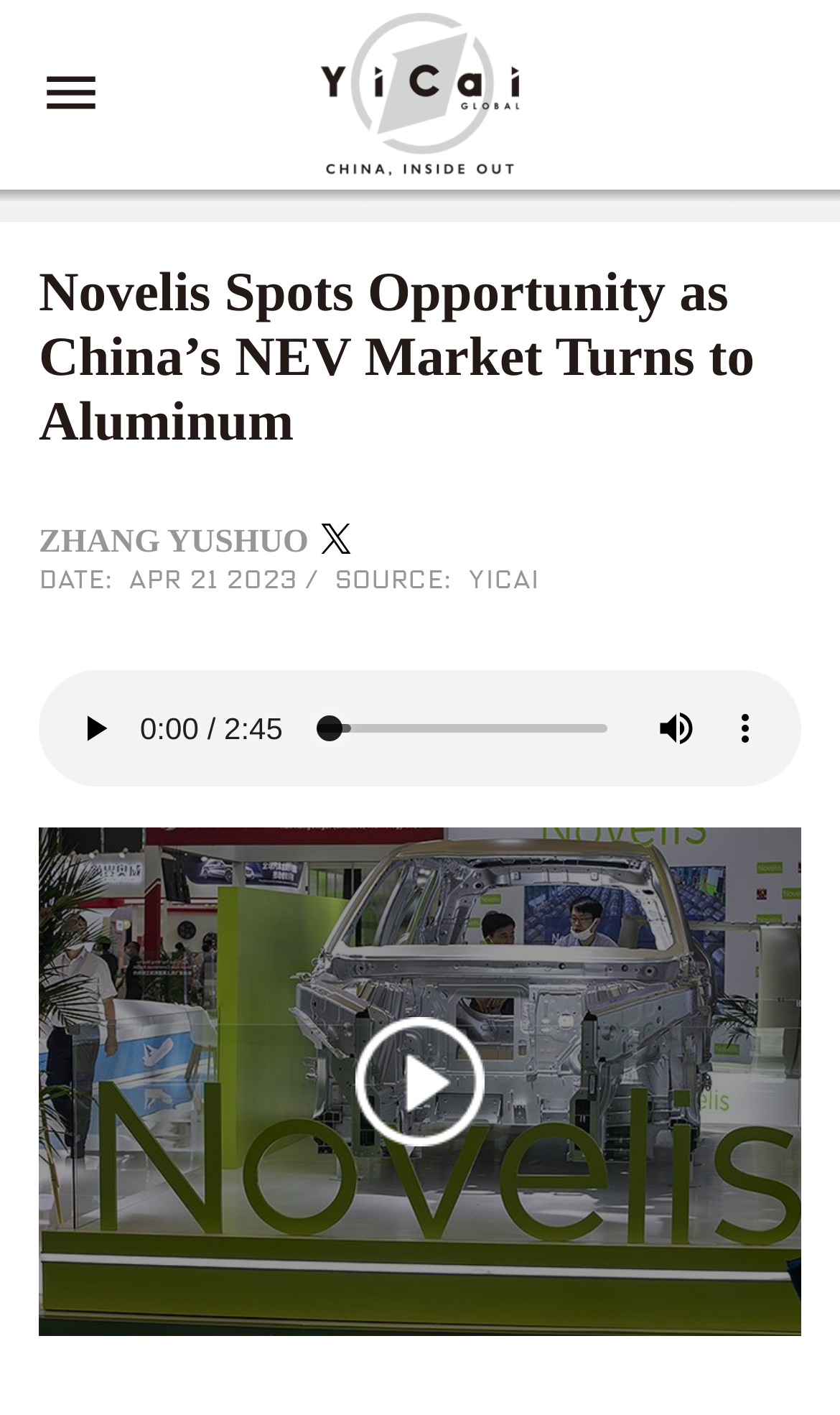How many images are on the page?
Please provide a single word or phrase as your answer based on the screenshot.

3